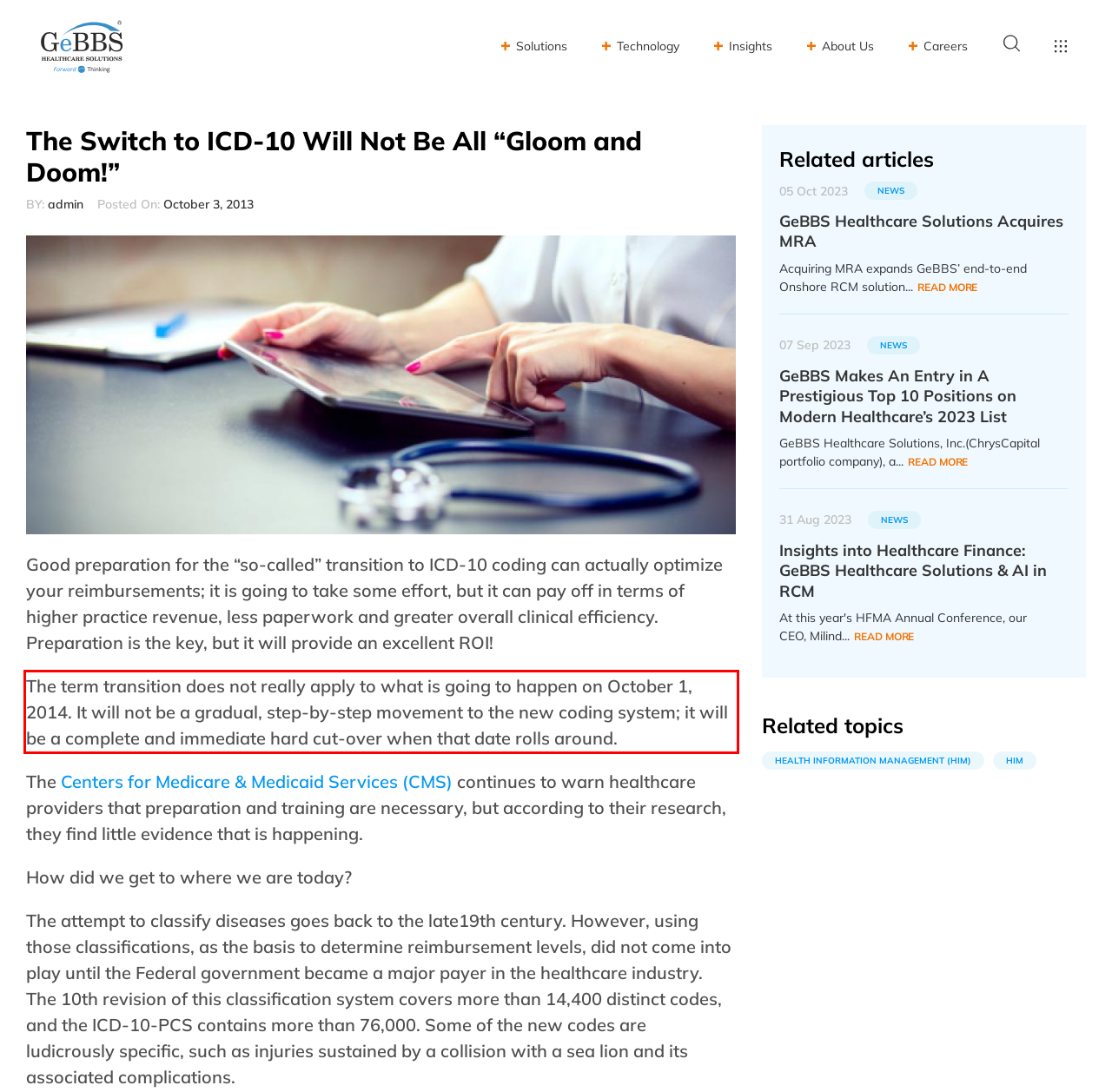Given a webpage screenshot, identify the text inside the red bounding box using OCR and extract it.

The term transition does not really apply to what is going to happen on October 1, 2014. It will not be a gradual, step-by-step movement to the new coding system; it will be a complete and immediate hard cut-over when that date rolls around.